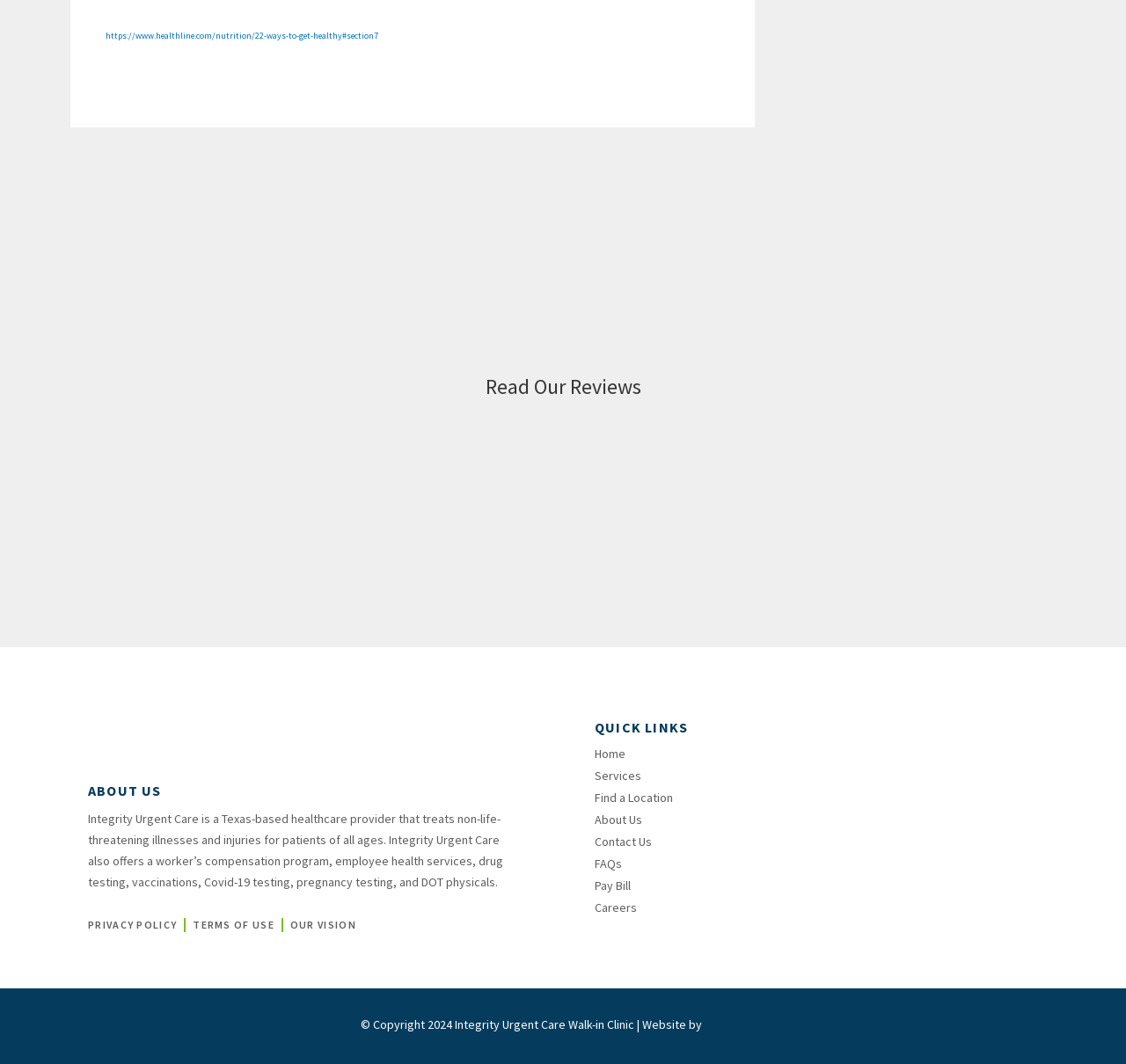Locate the bounding box coordinates of the clickable area needed to fulfill the instruction: "Learn about the services provided".

[0.528, 0.721, 0.622, 0.737]